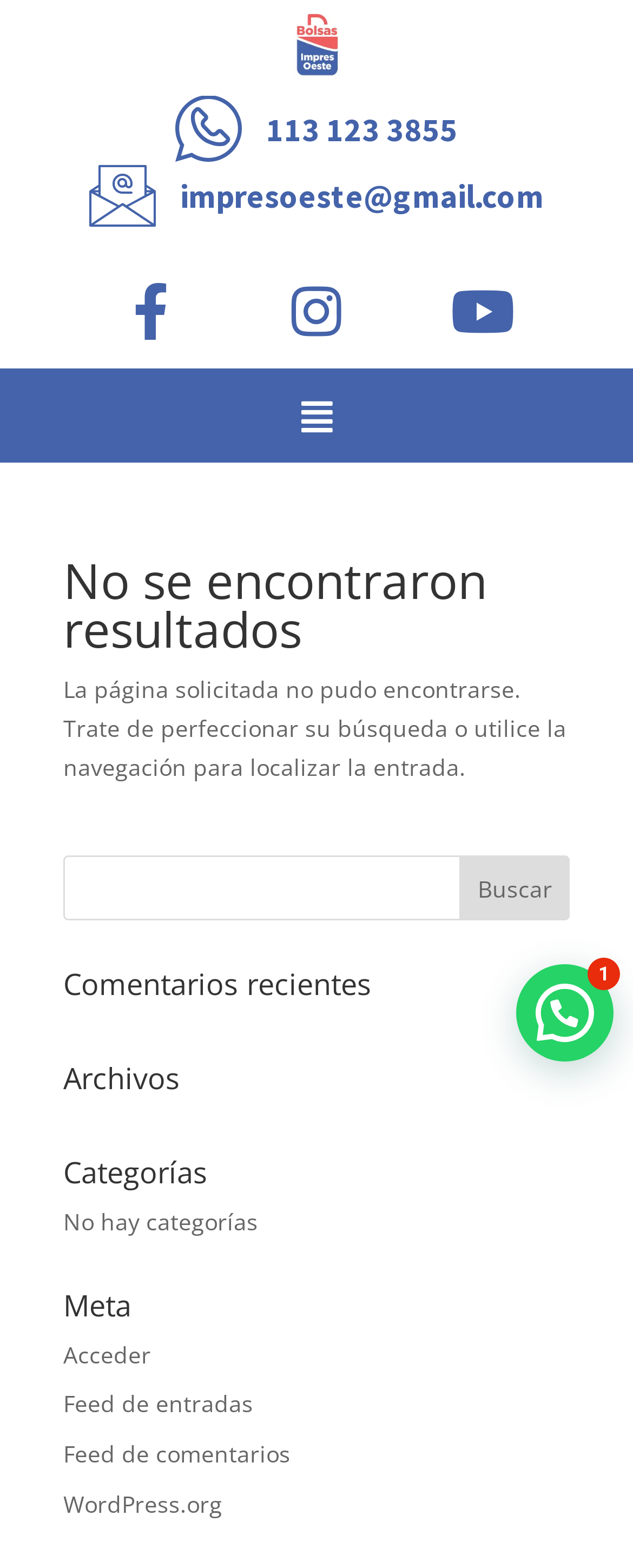What is the error message displayed on the webpage?
Look at the image and respond with a one-word or short phrase answer.

Page not found